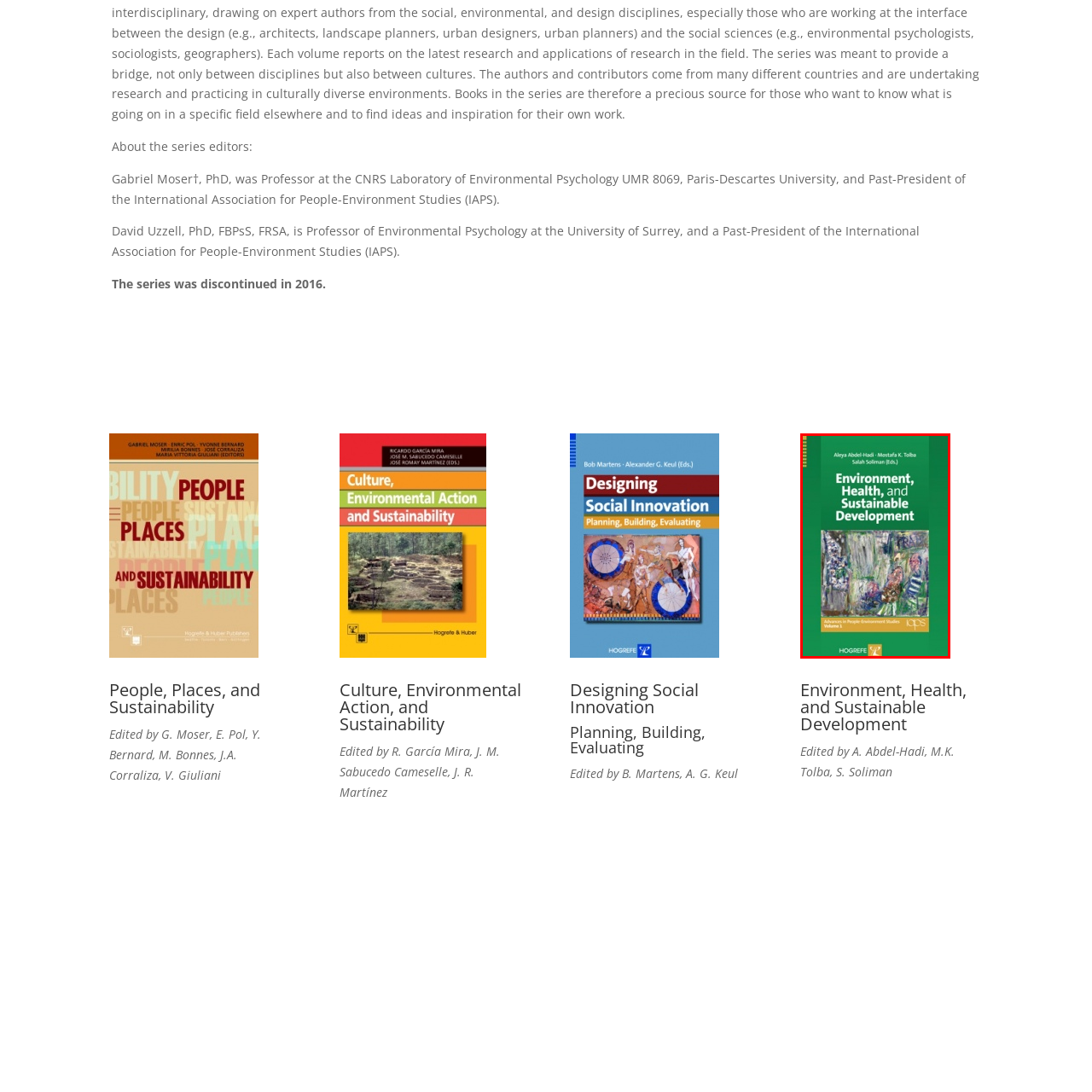Pay attention to the area highlighted by the red boundary and answer the question with a single word or short phrase: 
How many editors are mentioned for this book?

Three